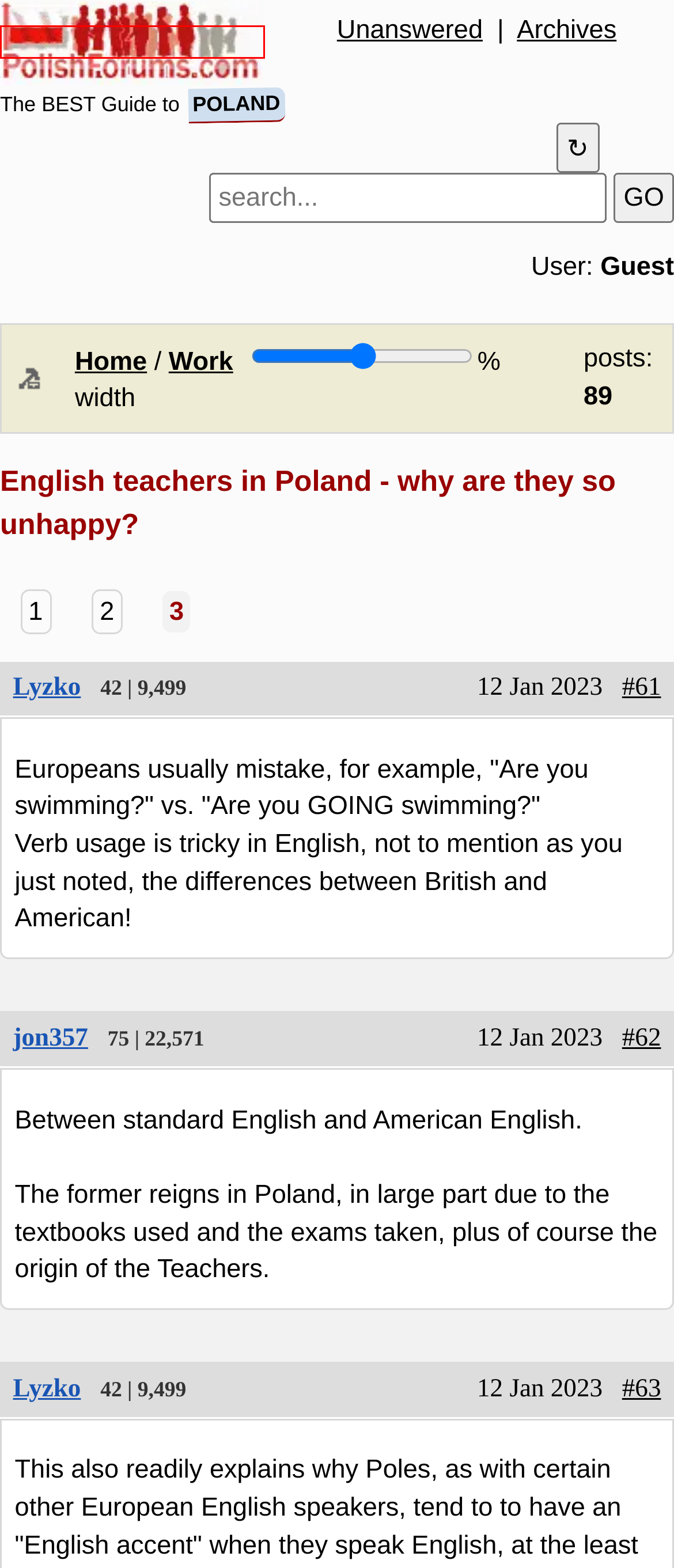Inspect the screenshot of a webpage with a red rectangle bounding box. Identify the webpage description that best corresponds to the new webpage after clicking the element inside the bounding box. Here are the candidates:
A. Polish-Speaking Online English Teachers Wanted!
B. Ziemowit - Profile
C. Everything about Poland
D. Unanswered
E. jon357 - Profile
F. English teachers in Poland - why are they so unhappy? - page 2
G. Archives
H. Lyzko - Profile

C